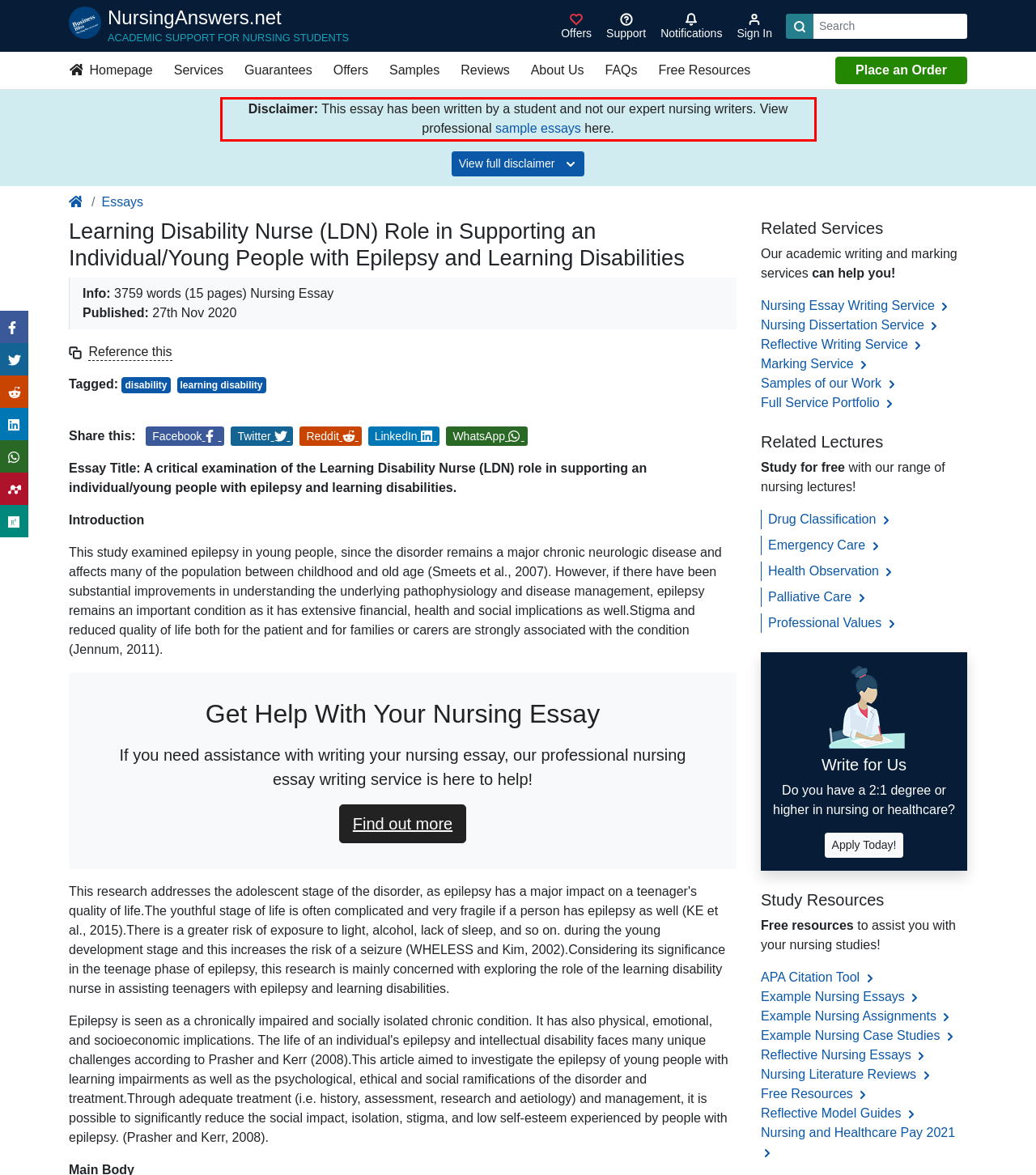Using the provided webpage screenshot, identify and read the text within the red rectangle bounding box.

Disclaimer: This essay has been written by a student and not our expert nursing writers. View professional sample essays here.